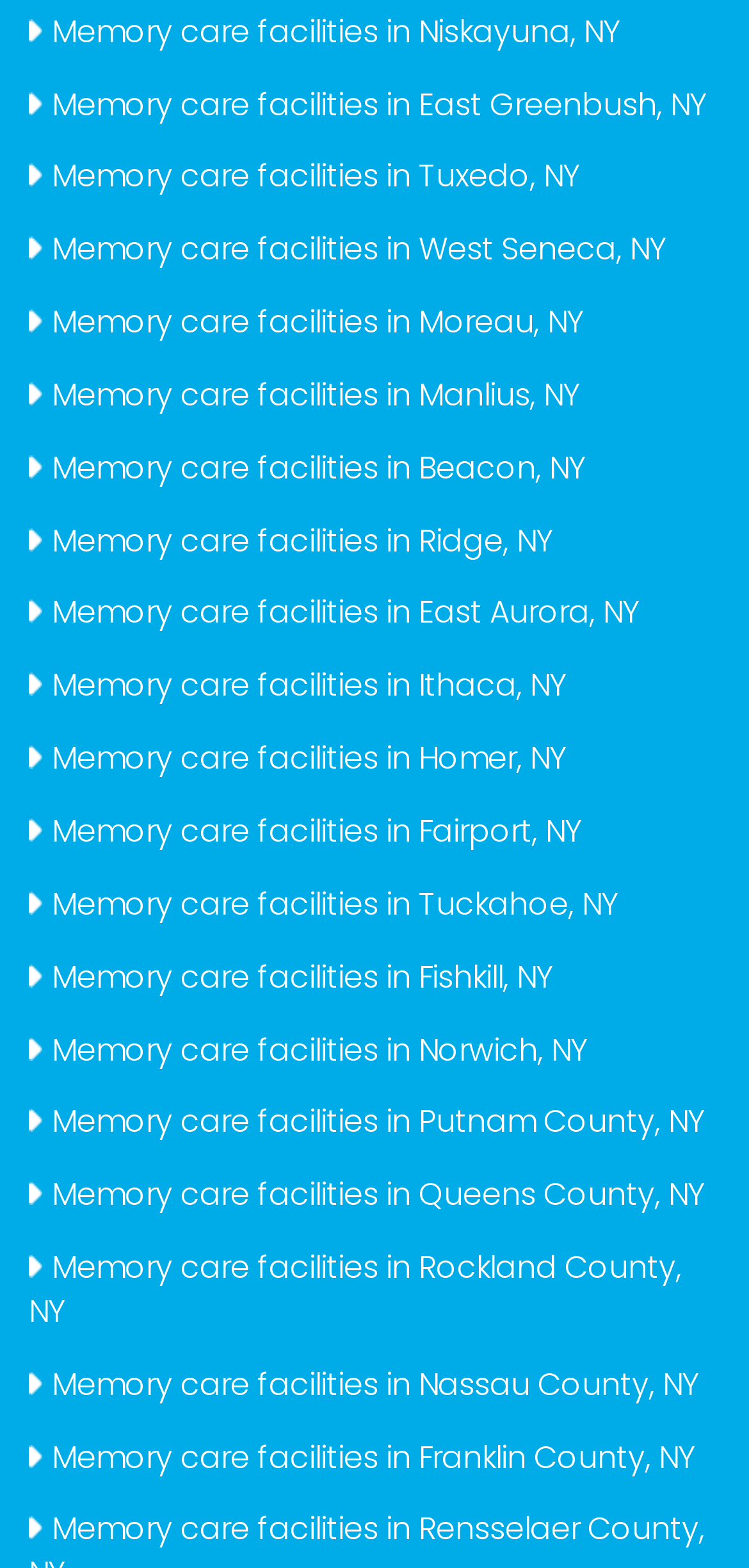Determine the bounding box coordinates of the element that should be clicked to execute the following command: "Browse memory care facilities in West Seneca, NY".

[0.056, 0.145, 0.89, 0.173]